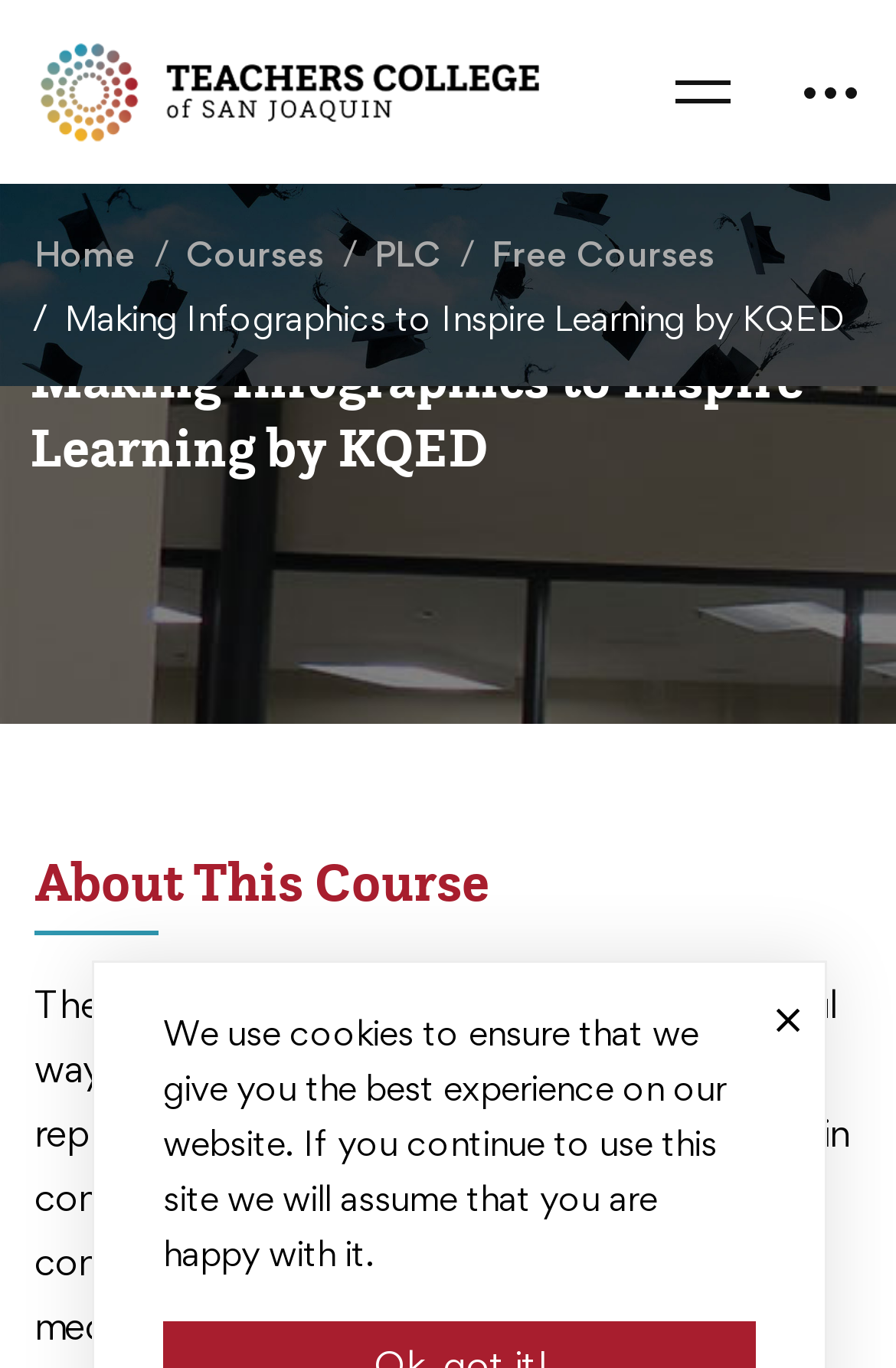Answer briefly with one word or phrase:
What will students learn to do in this course?

Represent complex ideas in infographics